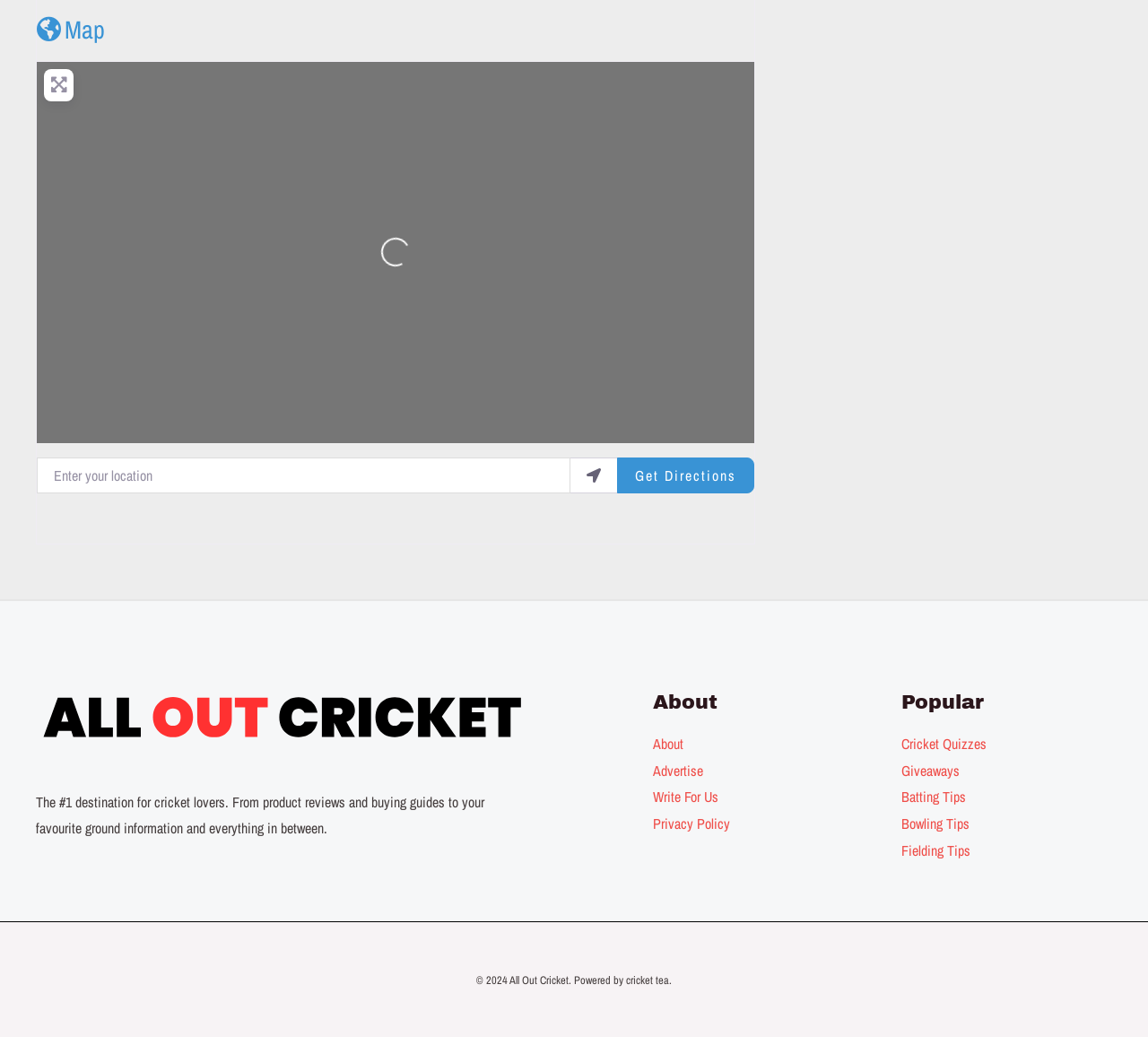What is the copyright year of this webpage?
Examine the image and provide an in-depth answer to the question.

I can see a static text element at the bottom of the webpage with the content '© 2024 All Out Cricket. Powered by cricket tea.', which indicates that the copyright year of this webpage is 2024.